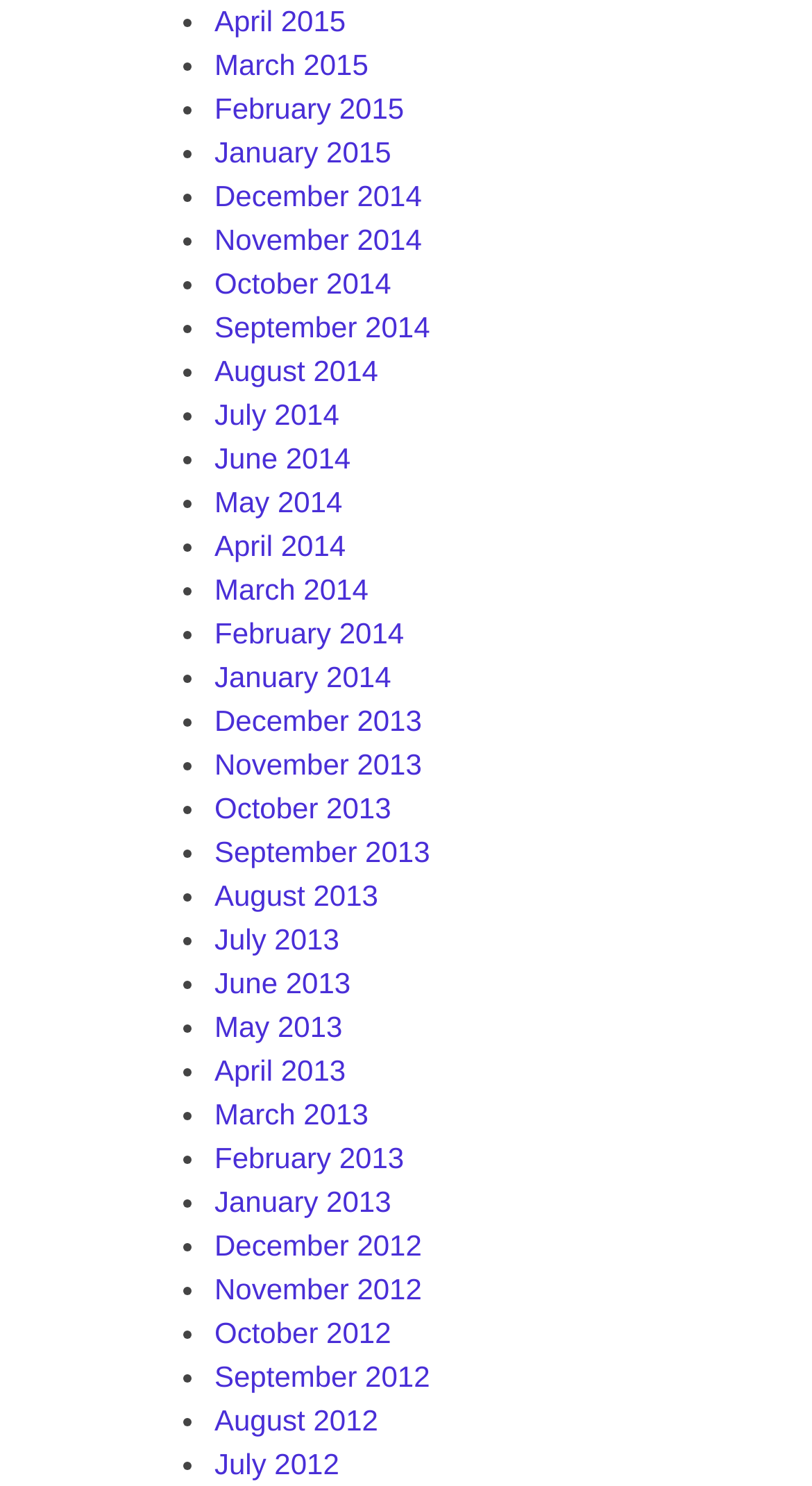Use a single word or phrase to answer the question:
Is April 2015 above March 2015?

Yes